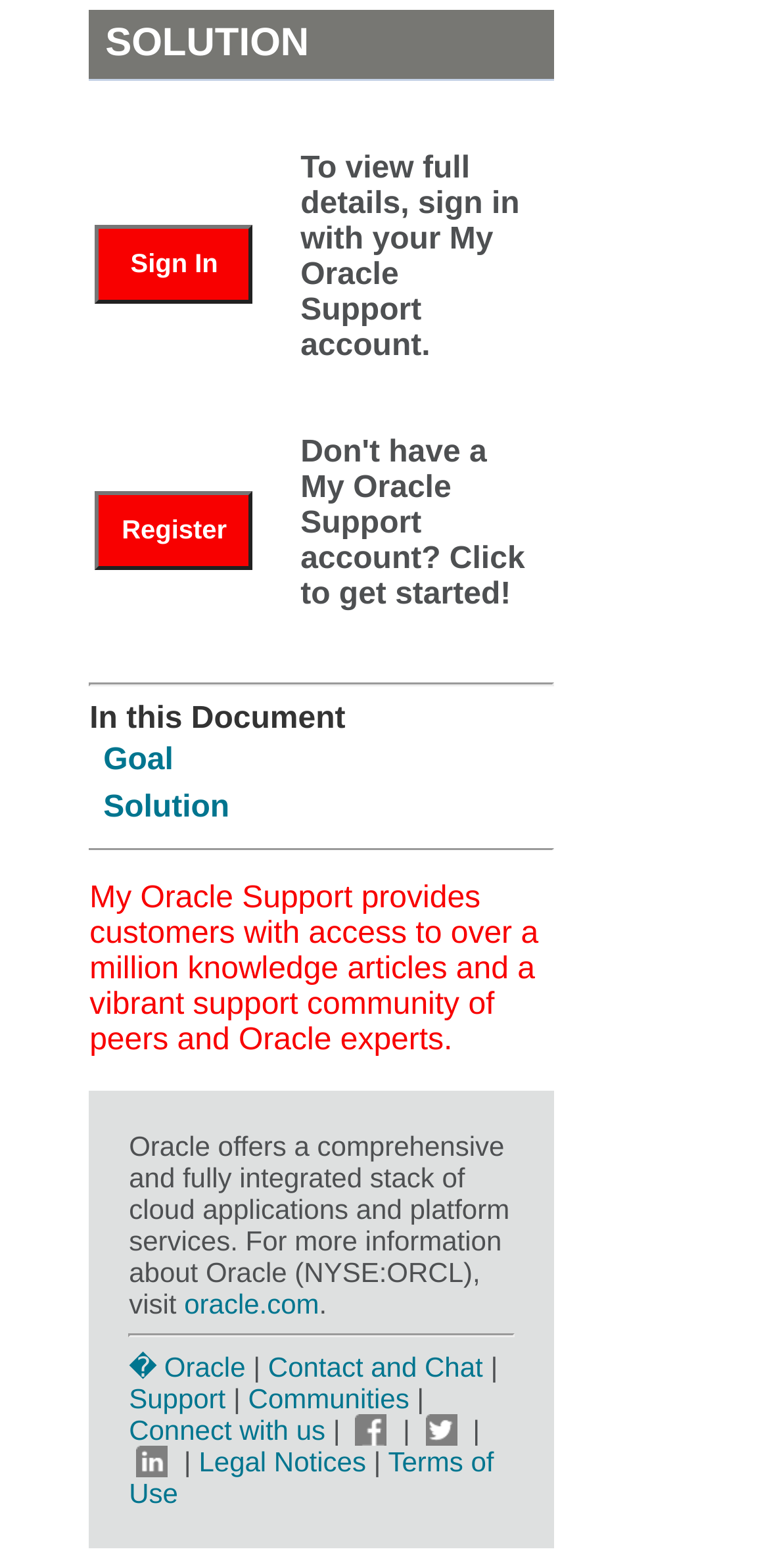Locate the bounding box of the UI element with the following description: "Get a Proposal".

None